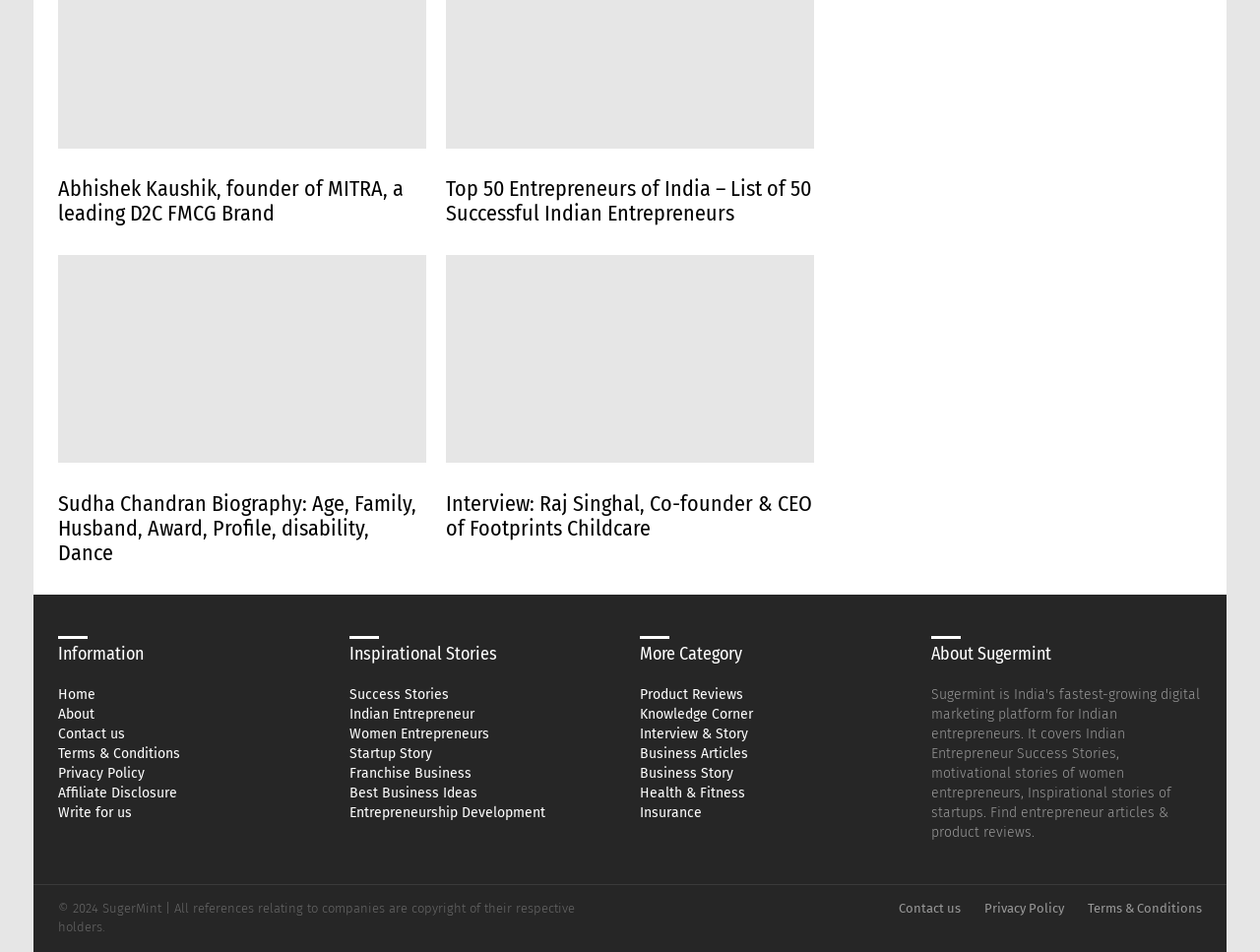Please reply to the following question with a single word or a short phrase:
How many categories are listed in the More Category section?

7